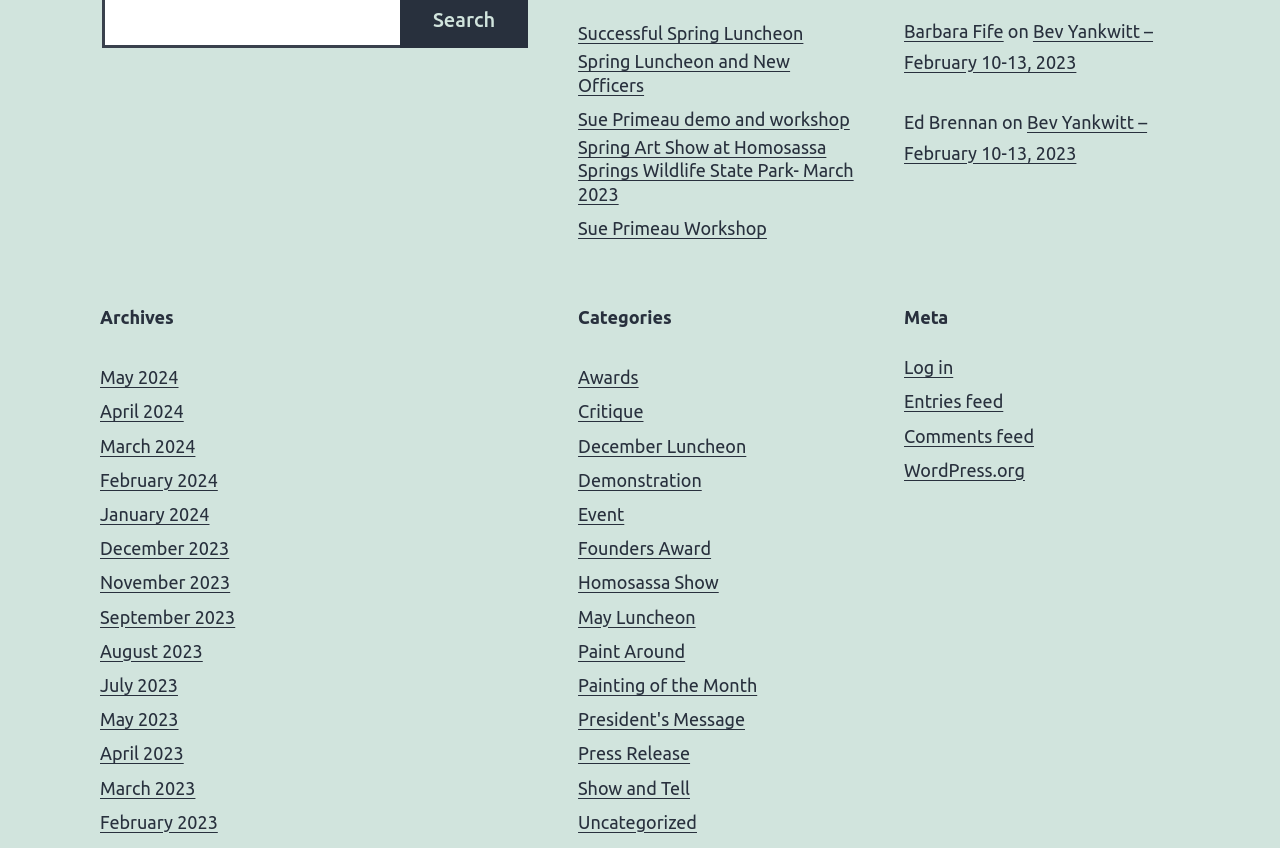How many links are under the 'Archives' heading?
Refer to the image and provide a one-word or short phrase answer.

12